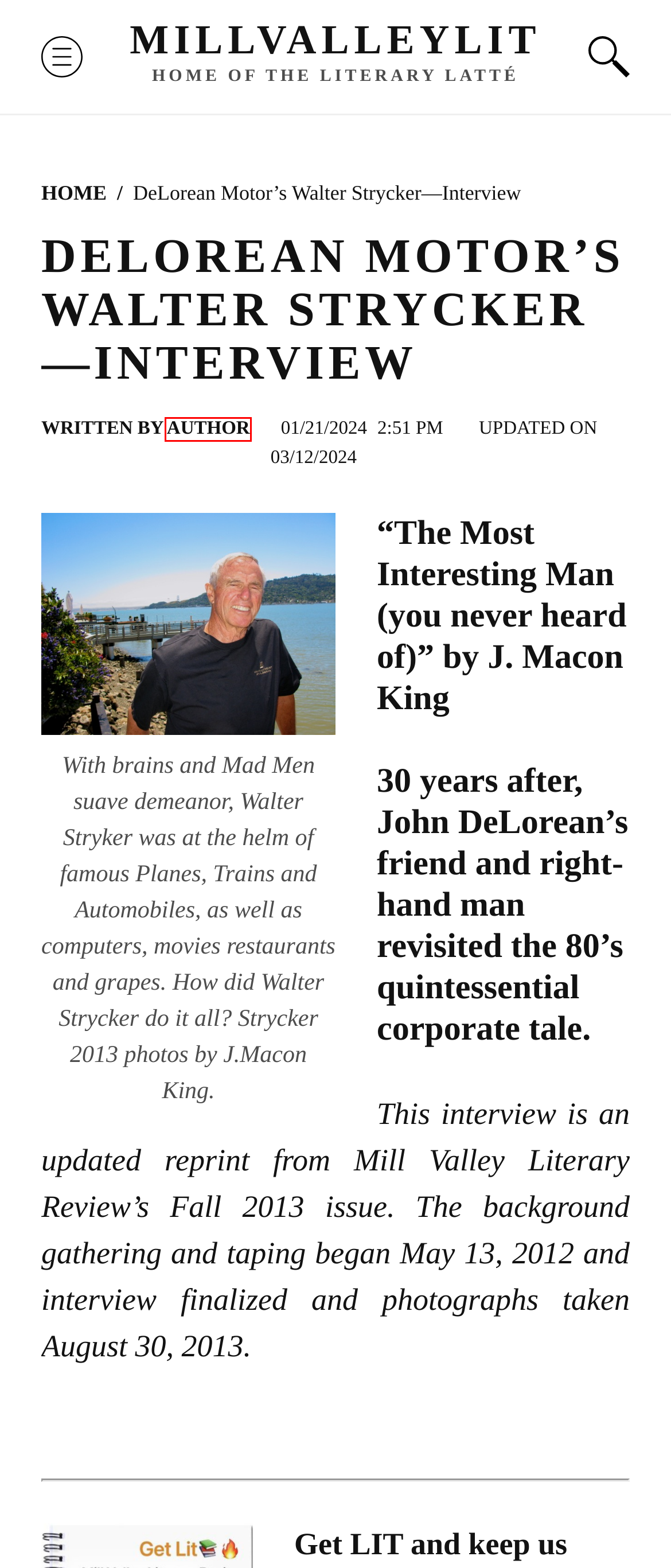Look at the screenshot of the webpage and find the element within the red bounding box. Choose the webpage description that best fits the new webpage that will appear after clicking the element. Here are the candidates:
A. About - MillValleyLit
B. ‎DMCU: Films Featuring a DeLorean, a list of films by Accordion27 • Letterboxd
C. - MillValleyLit
D. author, Author at MillValleyLit
E. Chained Lite - AncientCoders - Fast & Reliable Wordpress Themes
F. Poetry Review - MillValleyLit
G. The Scene - MillValleyLit
H. Literary Latte Stories - MillValleyLit

D